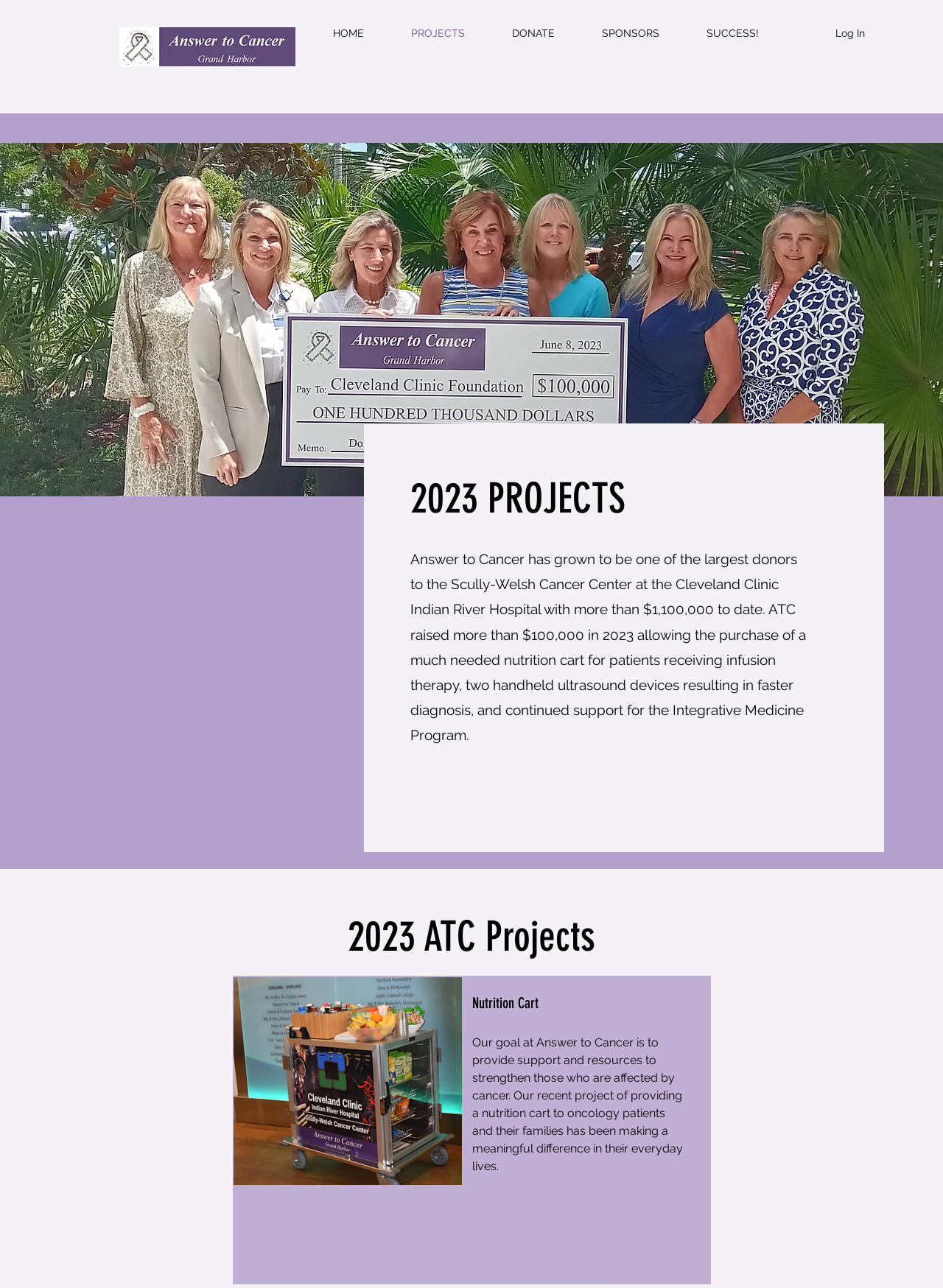Using the provided description Log In, find the bounding box coordinates for the UI element. Provide the coordinates in (top-left x, top-left y, bottom-right x, bottom-right y) format, ensuring all values are between 0 and 1.

[0.875, 0.017, 0.928, 0.035]